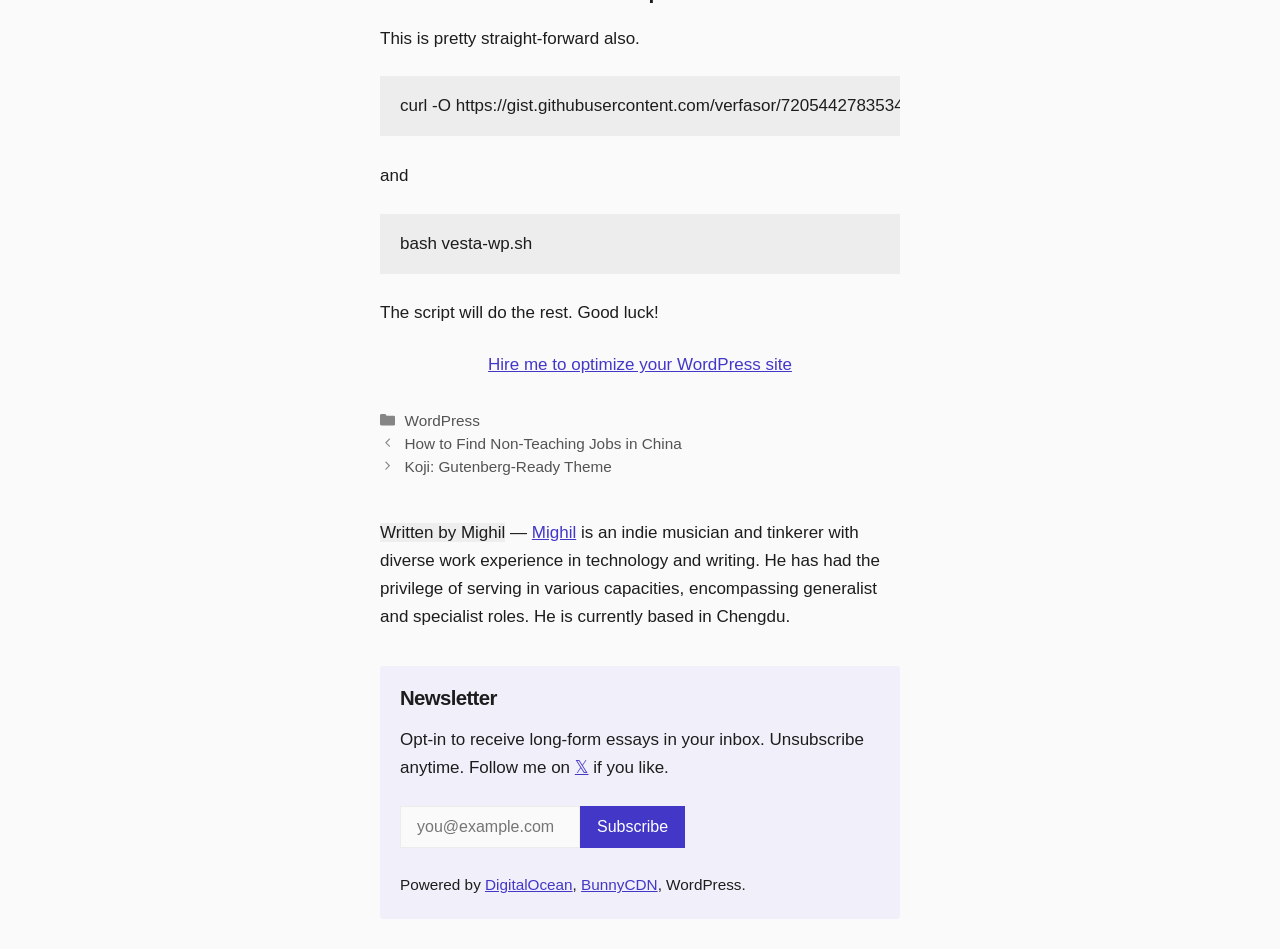Identify the bounding box coordinates of the region I need to click to complete this instruction: "Click the link to hire the author to optimize your WordPress site".

[0.381, 0.374, 0.619, 0.394]